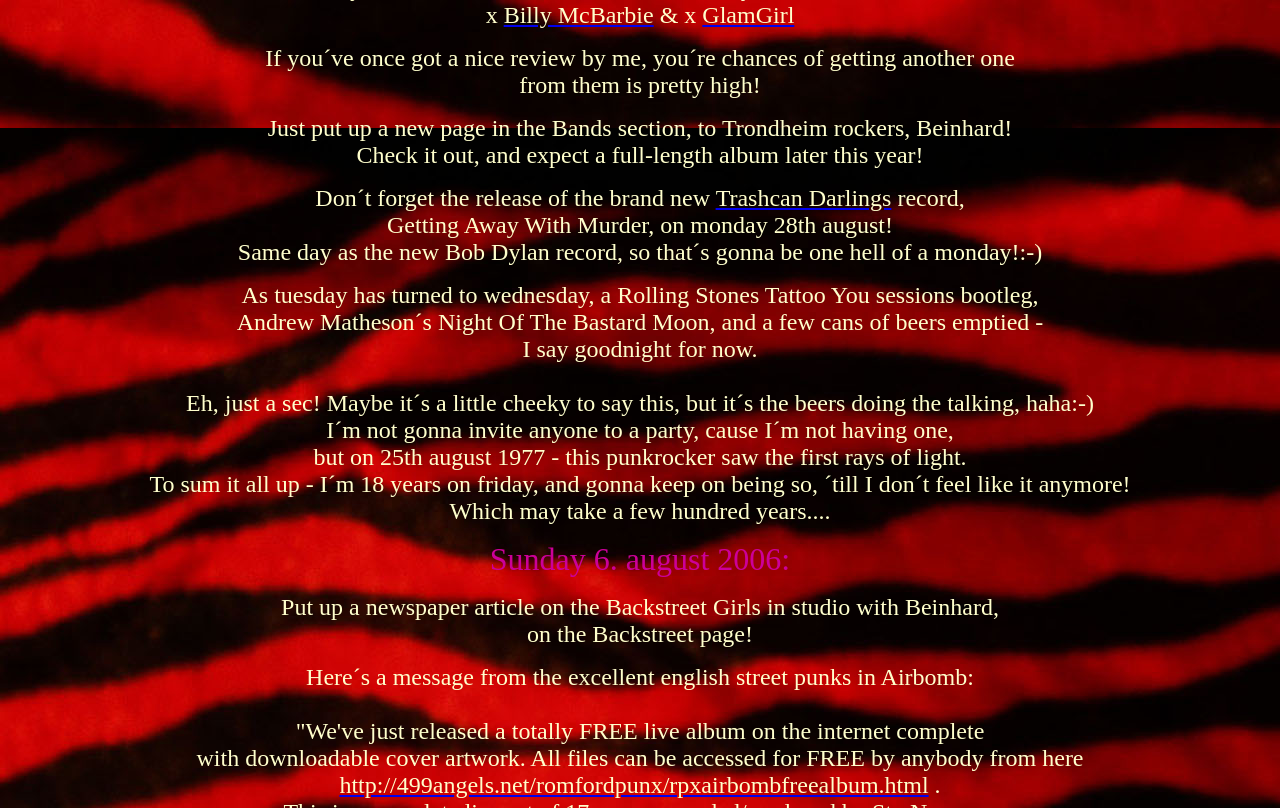From the webpage screenshot, predict the bounding box of the UI element that matches this description: "http://499angels.net/romfordpunx/rpxairbombfreealbum.html".

[0.265, 0.955, 0.725, 0.988]